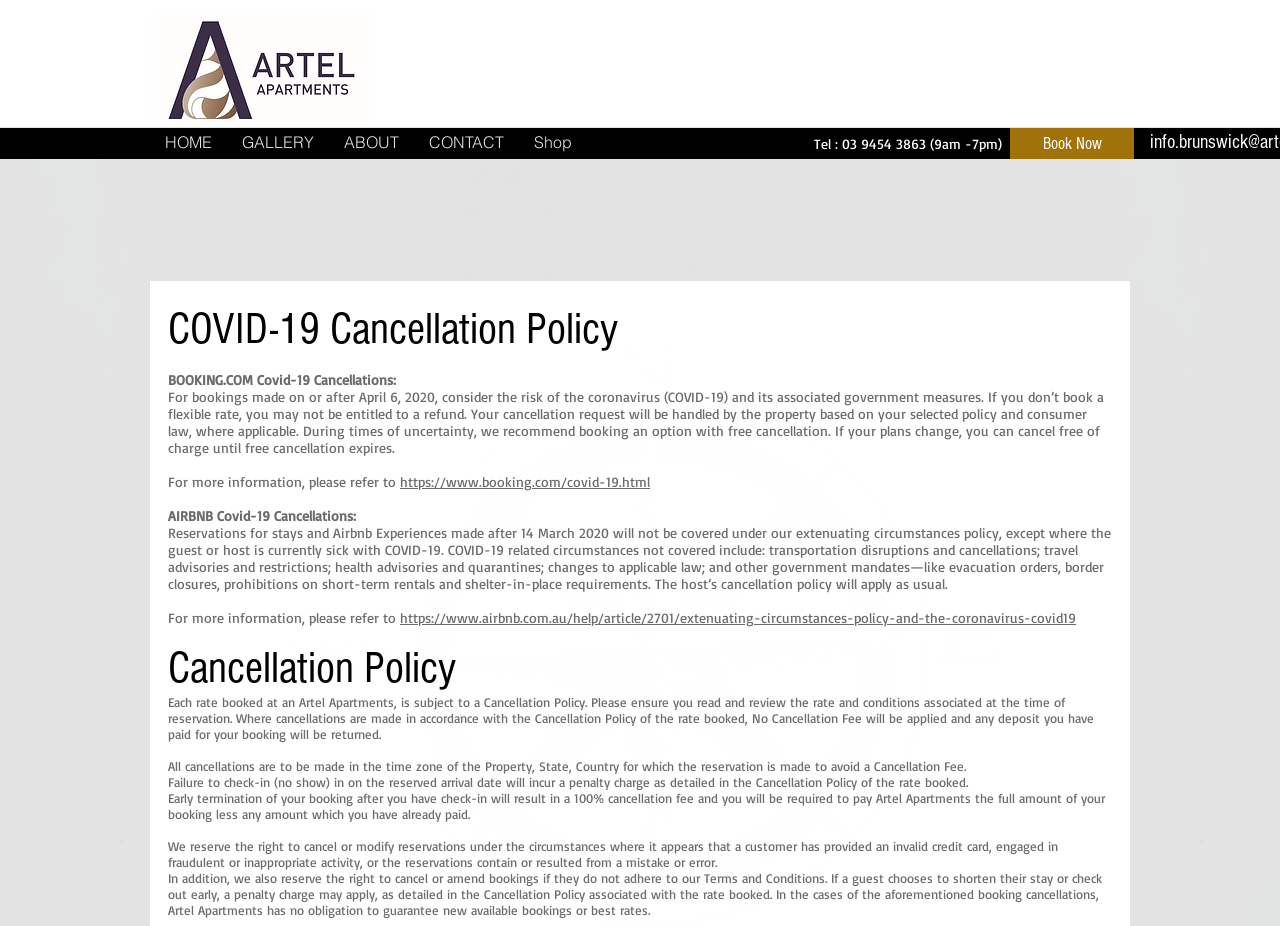Offer a thorough description of the webpage.

The webpage is about the cancellation policy of Artel Apartments Brunswick. At the top left, there is a small image of a breakfast voucher. Next to it, there is a link to an address, "756, Sydney Road, Brunswick". On the top right, there is a "Book Now" button.

Below the top section, there is a navigation menu with links to "HOME", "GALLERY", "ABOUT", "CONTACT", and "Shop". 

The main content of the page is divided into three sections. The first section is about COVID-19 cancellation policies for bookings made on Booking.com and Airbnb. There are links to the respective websites for more information.

The second section is about the cancellation policy of Artel Apartments. It explains that each rate booked is subject to a cancellation policy, and guests should read and review the rate and conditions at the time of reservation. The policy details the rules for cancellations, including the time zone for cancellations, penalties for failure to check-in, and early termination of bookings.

The third section is about the rights of Artel Apartments to cancel or modify reservations under certain circumstances, such as invalid credit cards, fraudulent activity, or mistakes in reservations. It also explains that the apartments reserve the right to cancel or amend bookings if they do not adhere to their Terms and Conditions.